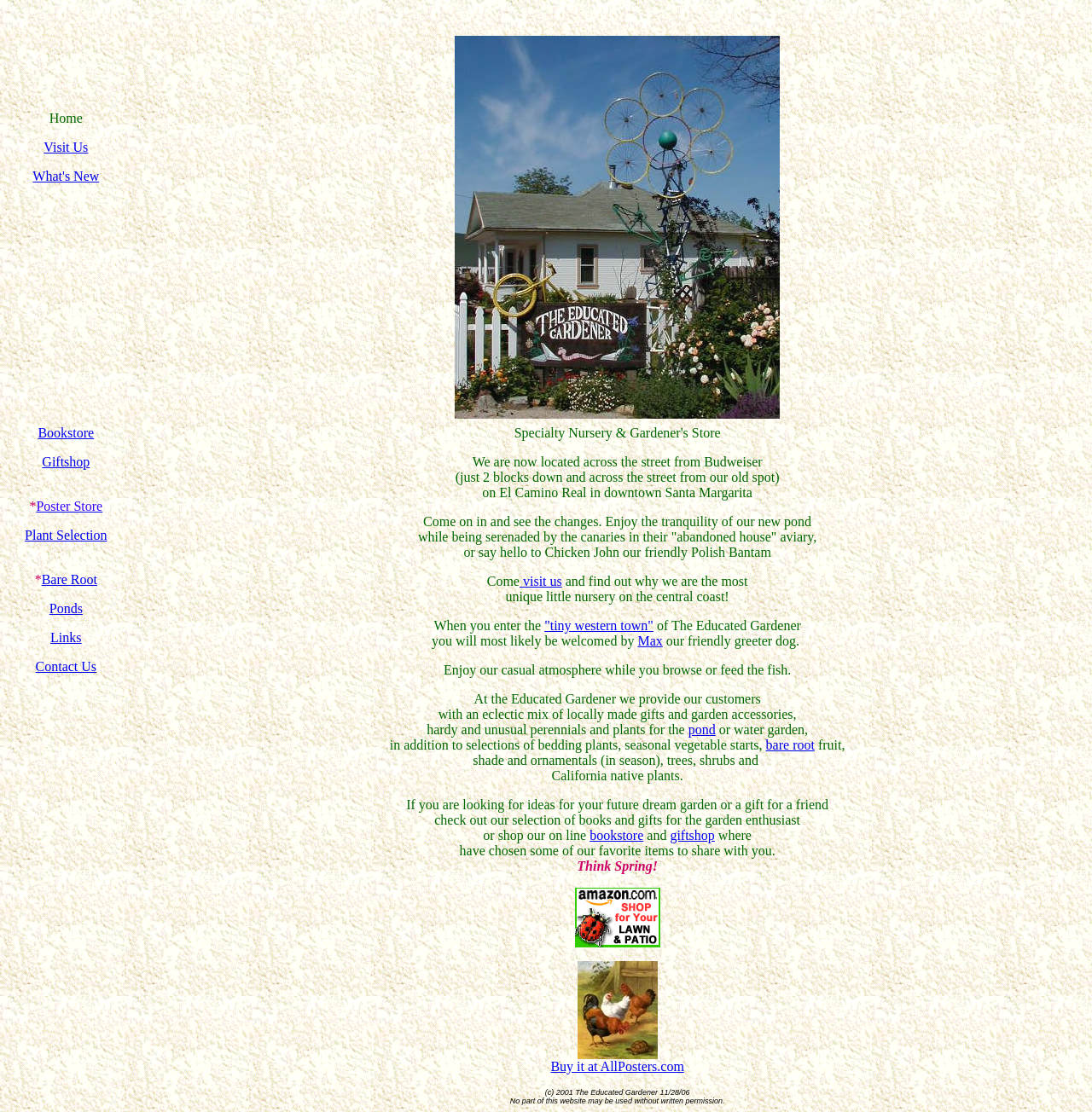Determine the bounding box coordinates of the UI element that matches the following description: "Buy it at AllPosters.com". The coordinates should be four float numbers between 0 and 1 in the format [left, top, right, bottom].

[0.504, 0.952, 0.626, 0.965]